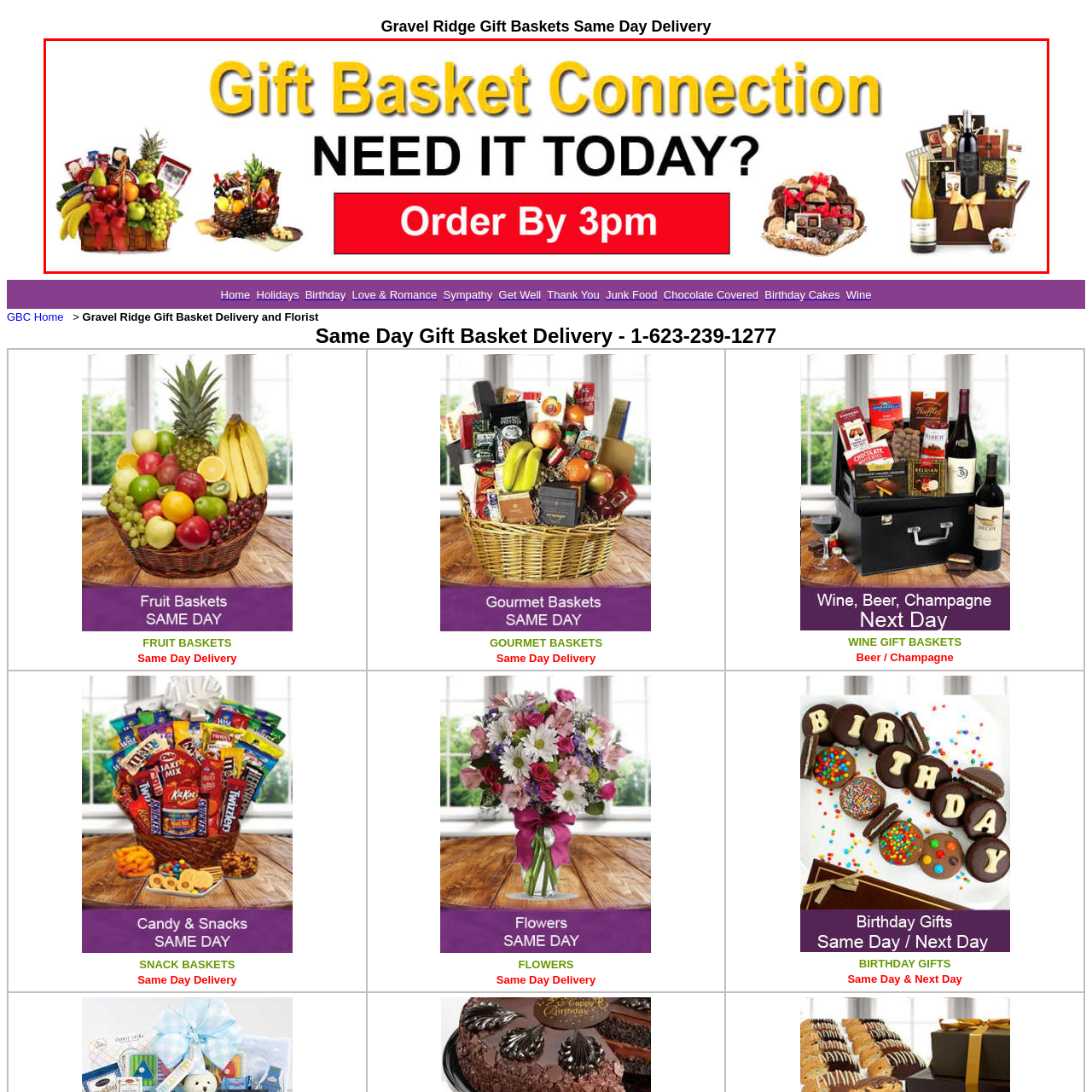Elaborate on the image enclosed by the red box with a detailed description.

The image features a vibrant banner promoting the "Gift Basket Connection," highlighting the urgency of same-day delivery services. Dominating the top portion is the bold, cheerful text stating "Gift Basket Connection," paired with a compelling question, "NEED IT TODAY?" which draws customers' attention to the immediacy of the service. Below this, the striking red button encourages potential buyers to "Order By 3pm," emphasizing the cut-off time for placing orders to ensure timely delivery. Flanking the text are images of elegantly arranged gift baskets, showcasing a variety of products, including fruits, gourmet treats, and wines, illustrating the range of options available for gifting. This eye-catching design effectively communicates the convenience and variety offered by the service, making it an enticing option for last-minute gift-giving.